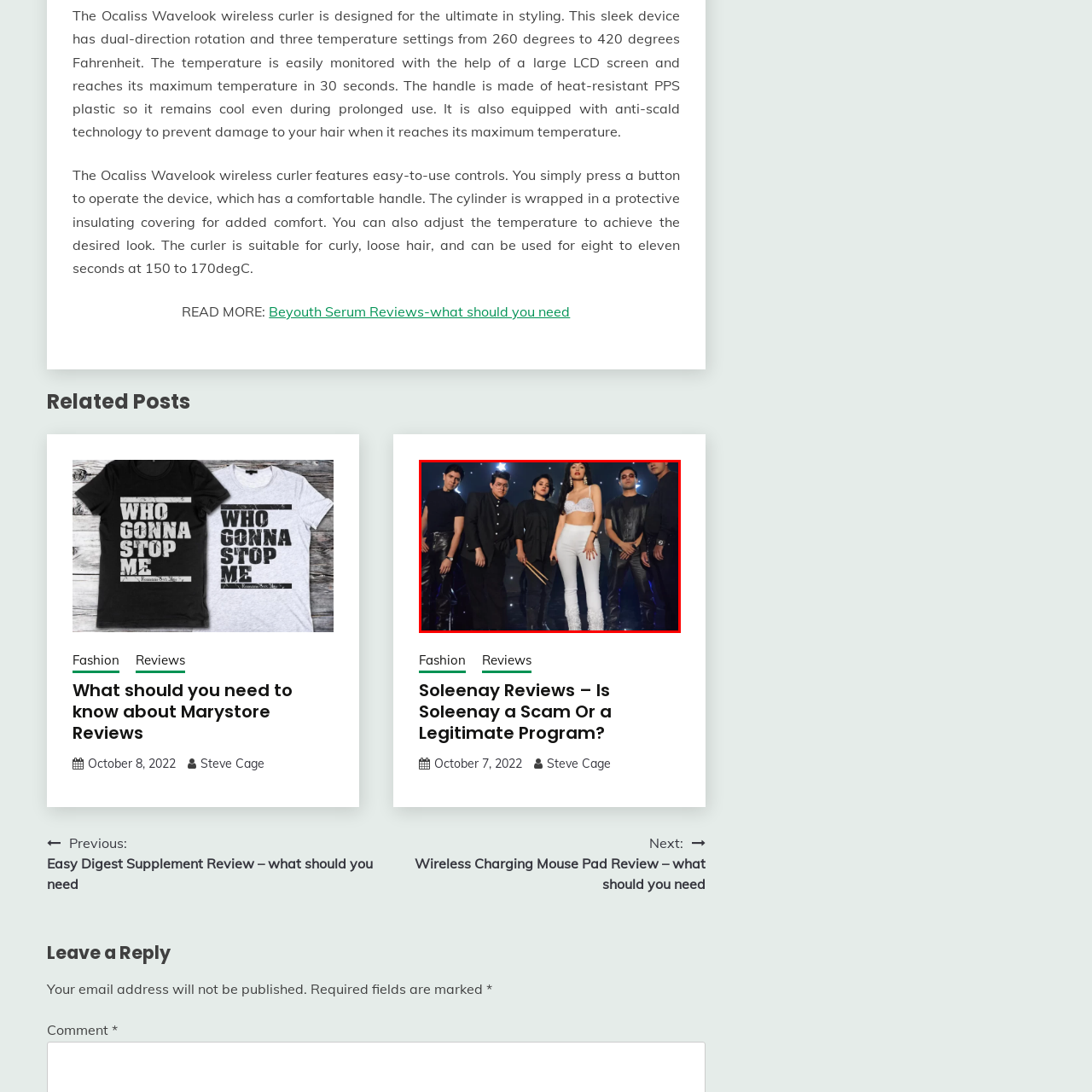Generate a thorough description of the part of the image enclosed by the red boundary.

The image features a group of six performers posing confidently in a vibrant stage setting adorned with twinkling stars in the background. At the center, a stylish female vocalist stands out, wearing a shimmering bra top paired with high-waisted white pants, exuding a bold and glamorous look. Surrounding her are four male musicians, each sporting a unique black outfit that complements the overall aesthetic—one holding drumsticks, suggesting a dynamic performance atmosphere. The lighting accentuates their modern style, creating an electric vibe that hints at an engaging musical experience. This ensemble radiates confidence and creativity, embodying the spirit of a contemporary music group ready to captivate their audience.